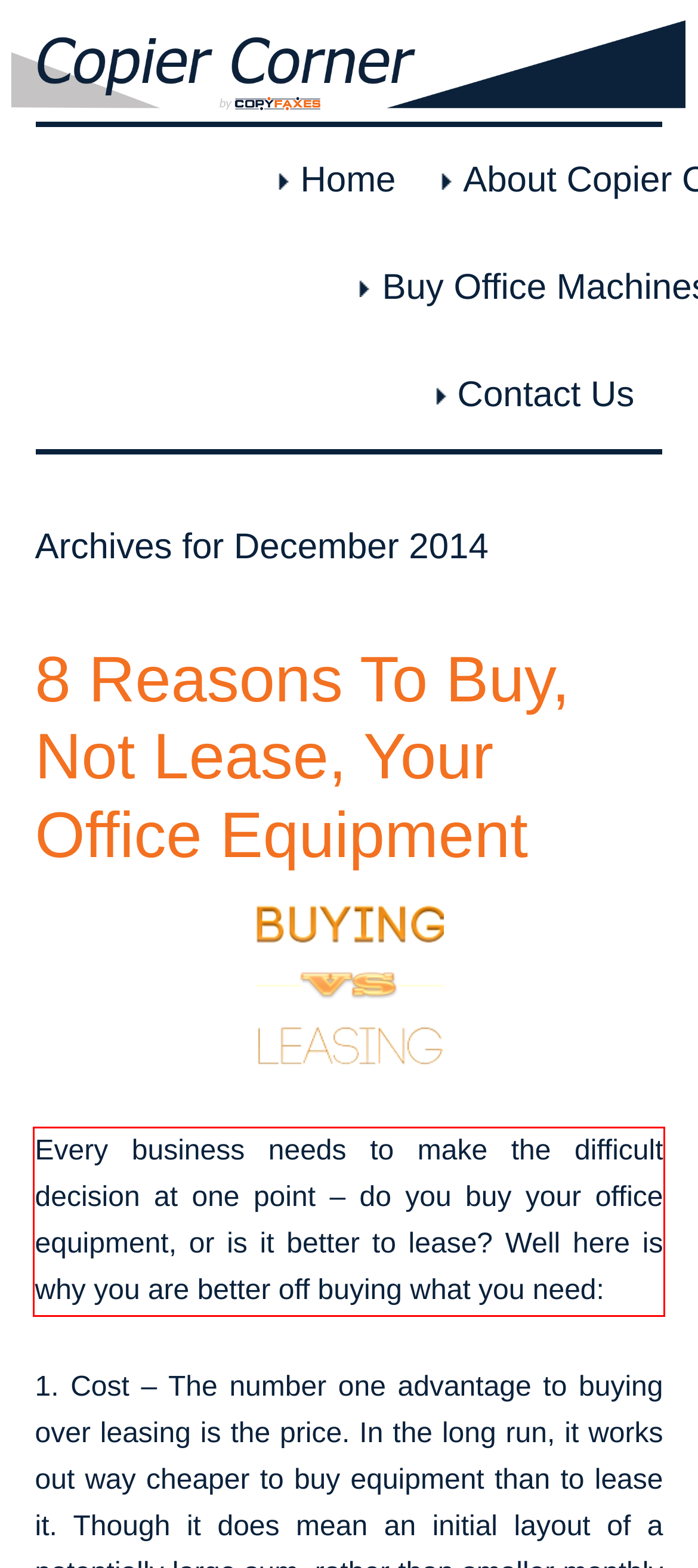Given a screenshot of a webpage with a red bounding box, please identify and retrieve the text inside the red rectangle.

Every business needs to make the difficult decision at one point – do you buy your office equipment, or is it better to lease? Well here is why you are better off buying what you need: